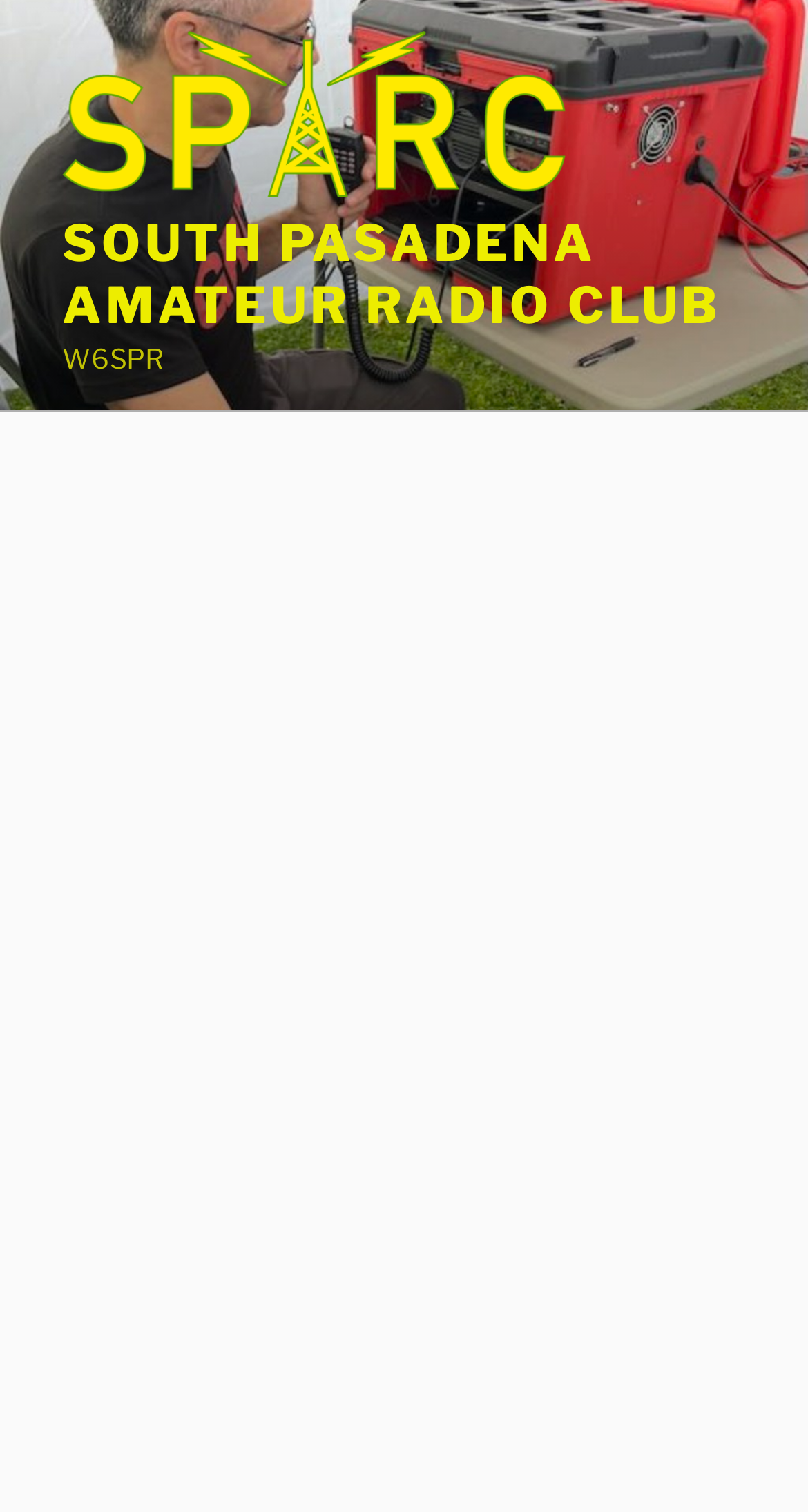Provide your answer in a single word or phrase: 
What is the name of the radio club?

South Pasadena Amateur Radio Club